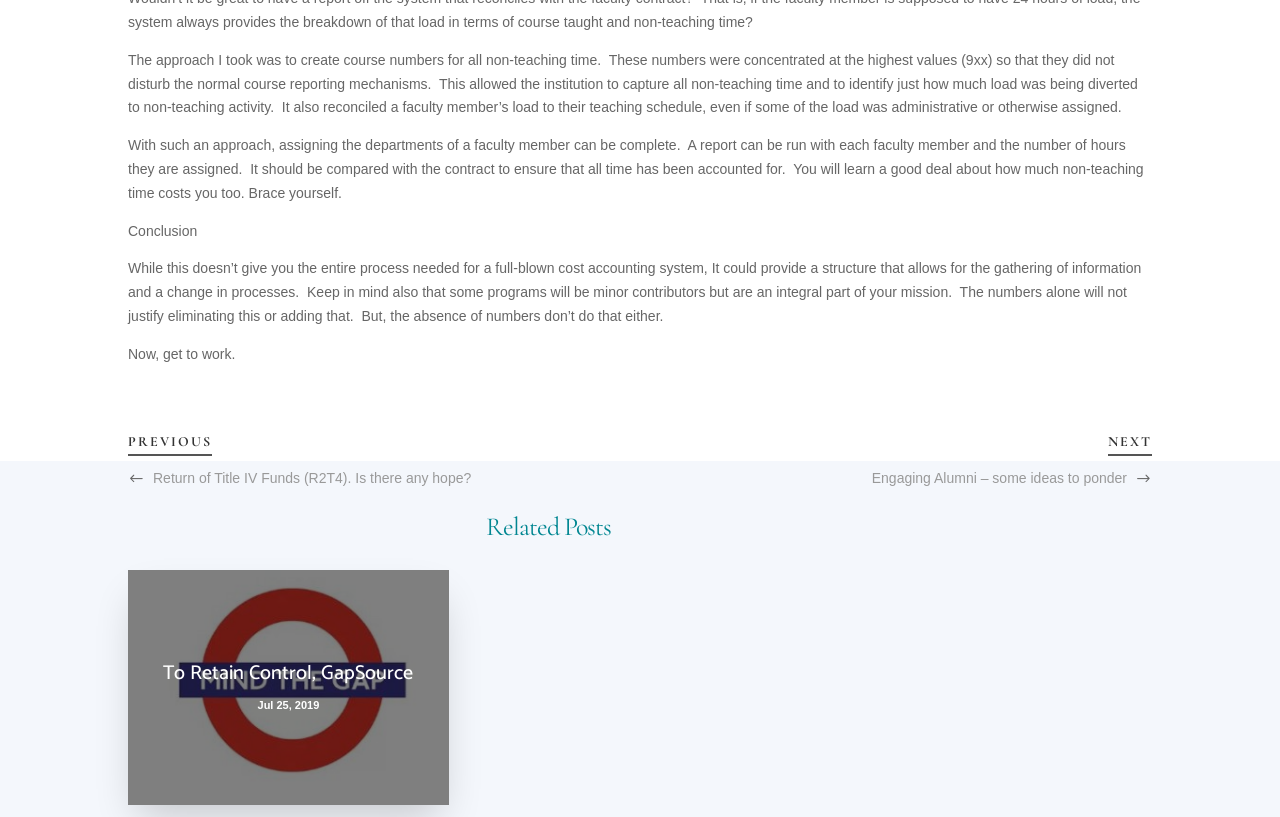Provide a brief response to the question below using one word or phrase:
What is the author's tone in the conclusion?

Cautionary